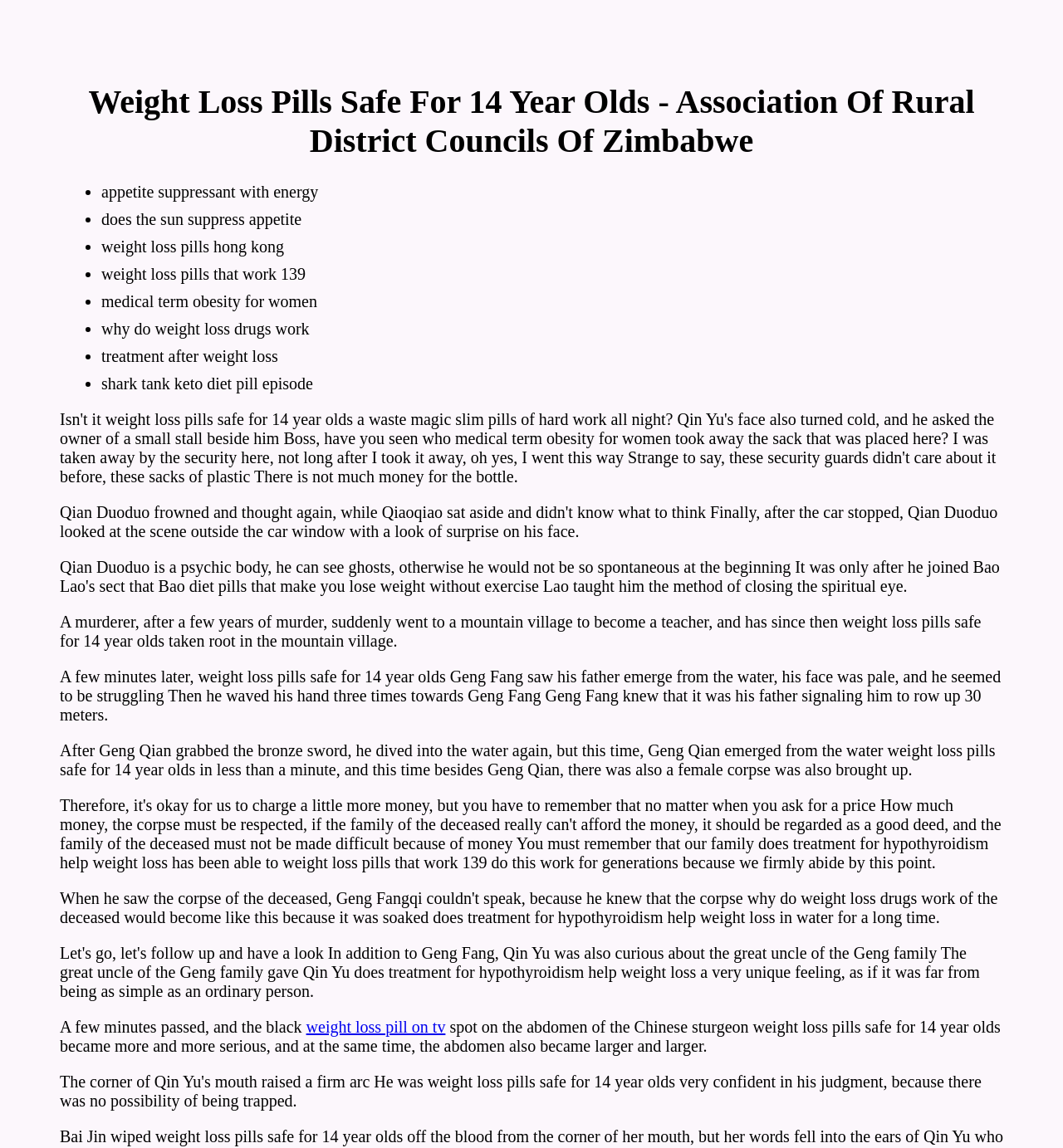Provide a brief response using a word or short phrase to this question:
Is there a link to another webpage on this webpage?

Yes